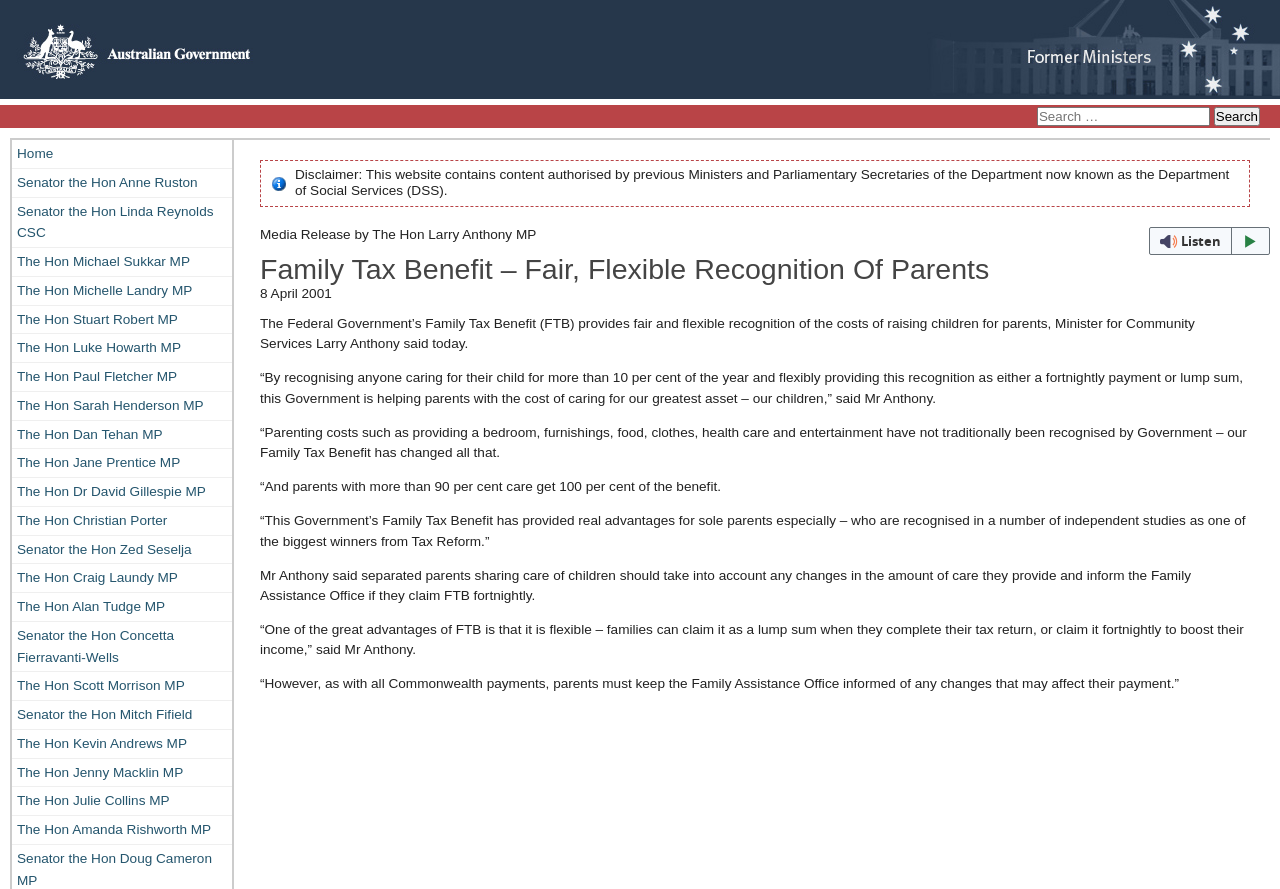Locate the bounding box coordinates of the clickable region to complete the following instruction: "Listen to the webpage with webReader."

[0.898, 0.255, 0.992, 0.286]